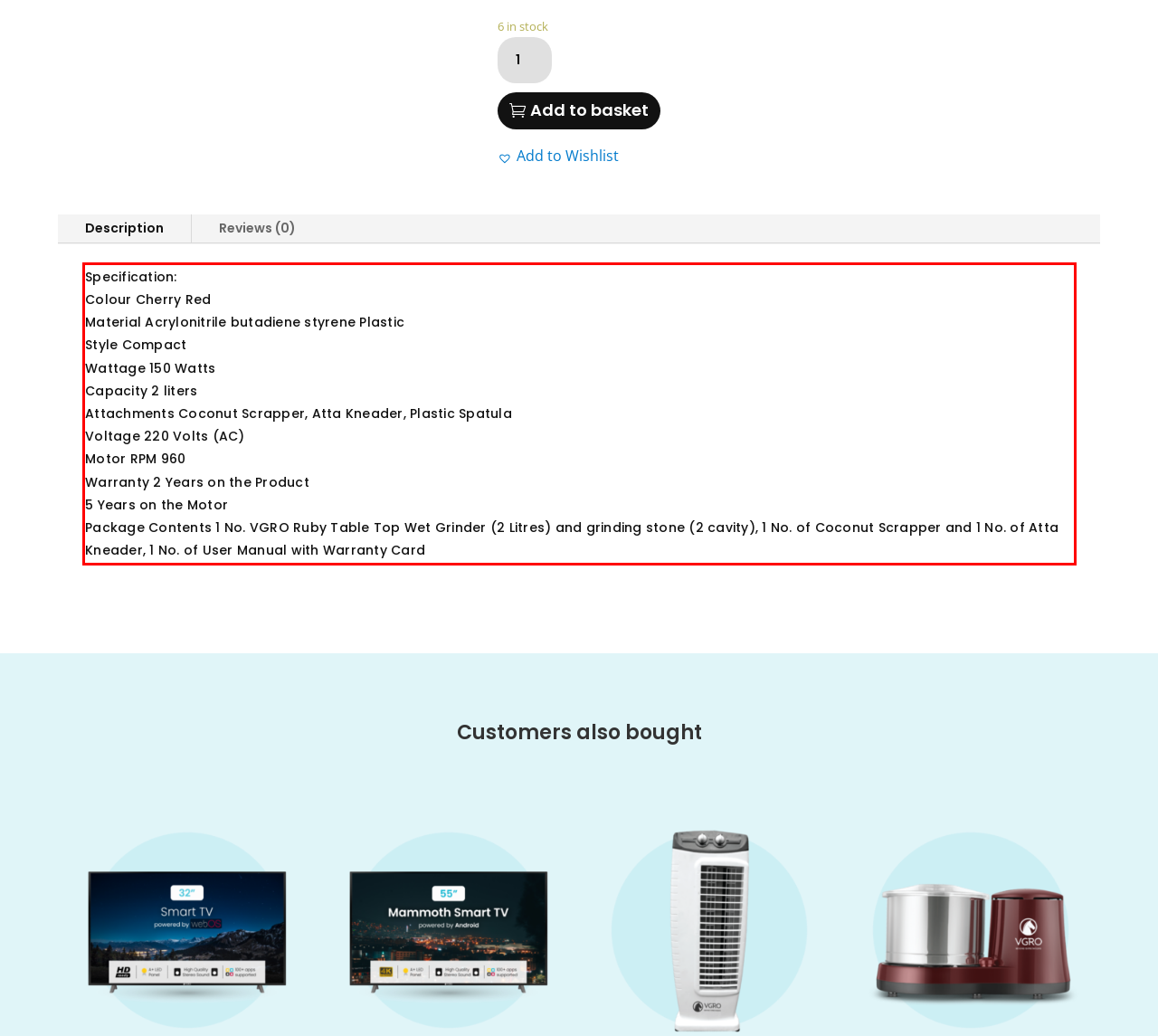Within the screenshot of the webpage, there is a red rectangle. Please recognize and generate the text content inside this red bounding box.

Specification: Colour ‎Cherry Red Material ‎Acrylonitrile butadiene styrene Plastic Style ‎Compact Wattage ‎150 Watts Capacity ‎2 liters Attachments ‎Coconut Scrapper, Atta Kneader, Plastic Spatula Voltage ‎220 Volts (AC) Motor RPM 960 Warranty 2 Years on the Product 5 Years on the Motor Package Contents 1 No. VGRO Ruby Table Top Wet Grinder (2 Litres) and grinding stone (2 cavity), 1 No. of Coconut Scrapper and 1 No. of Atta Kneader, 1 No. of User Manual with Warranty Card